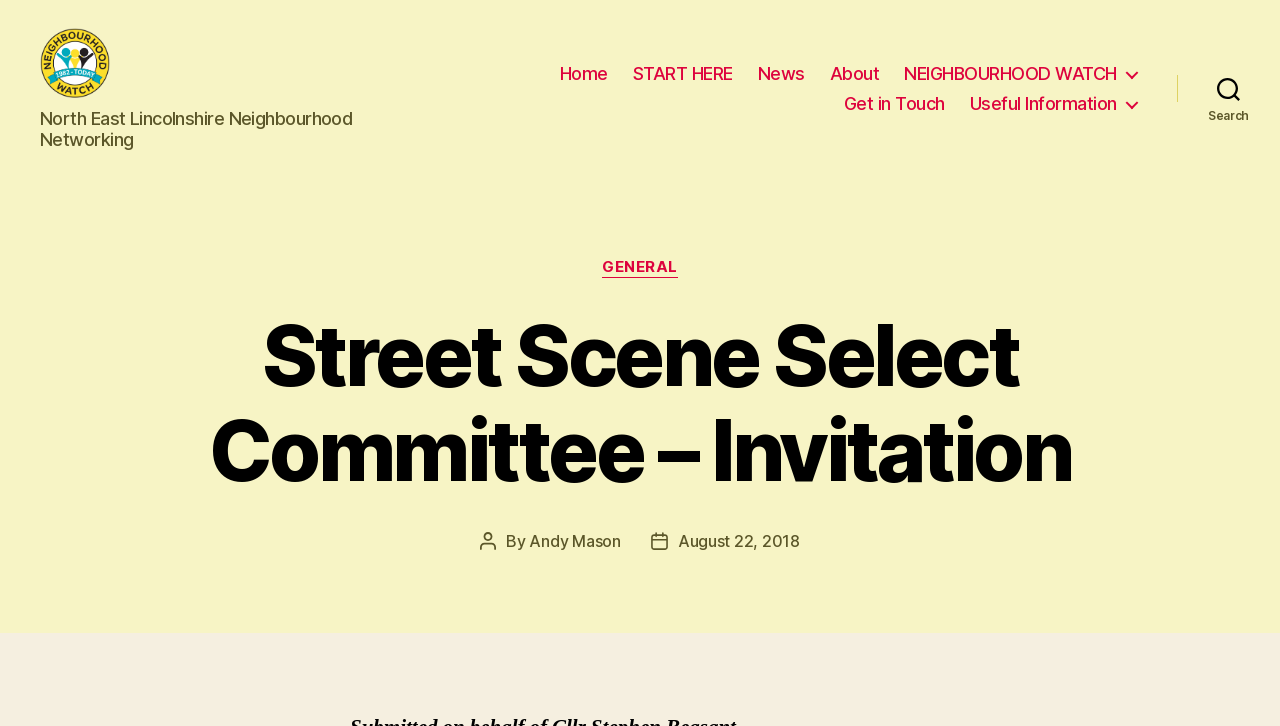Provide a one-word or short-phrase response to the question:
When was the post published?

August 22, 2018